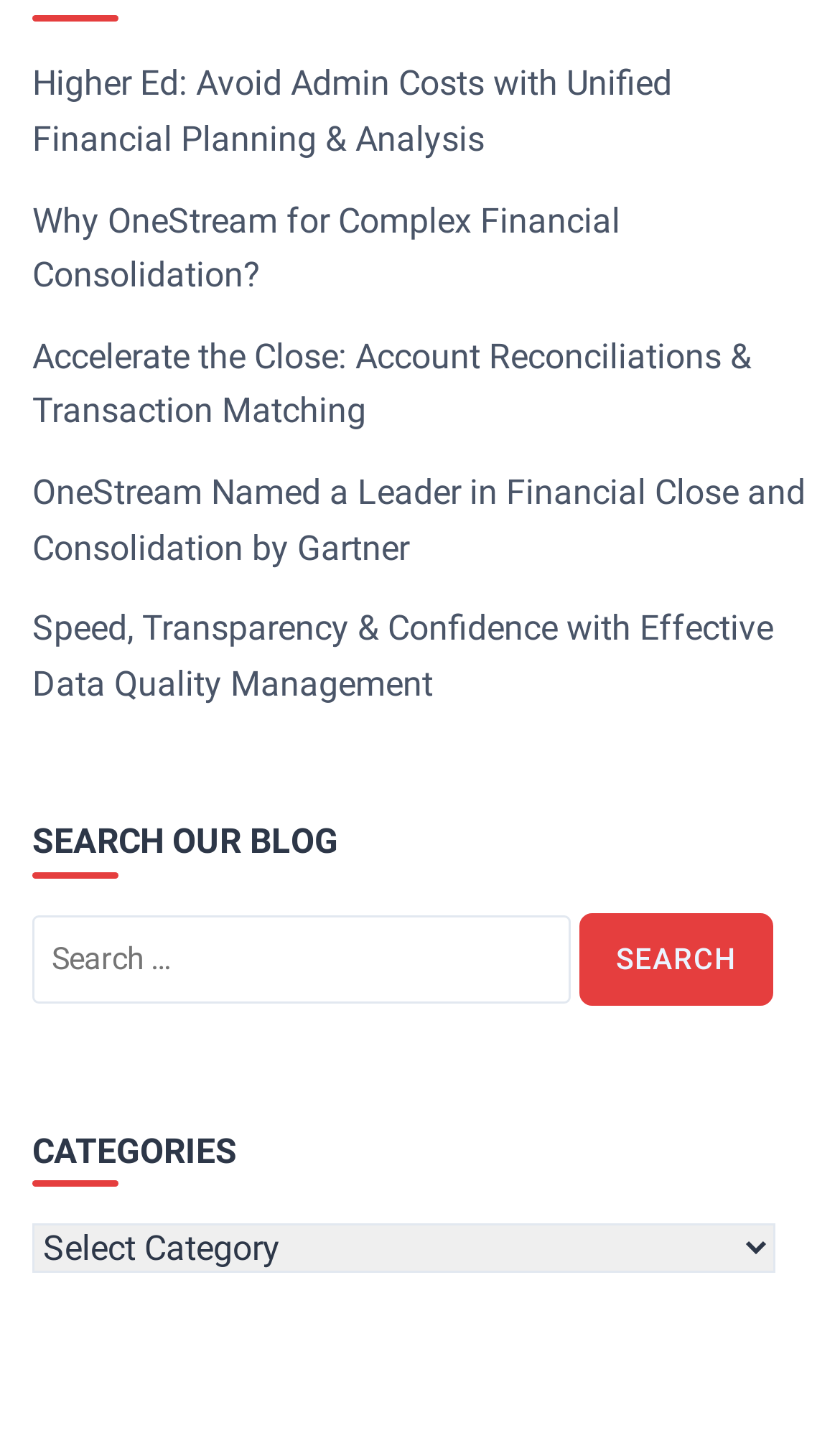Respond with a single word or phrase for the following question: 
How many categories are listed?

Unknown